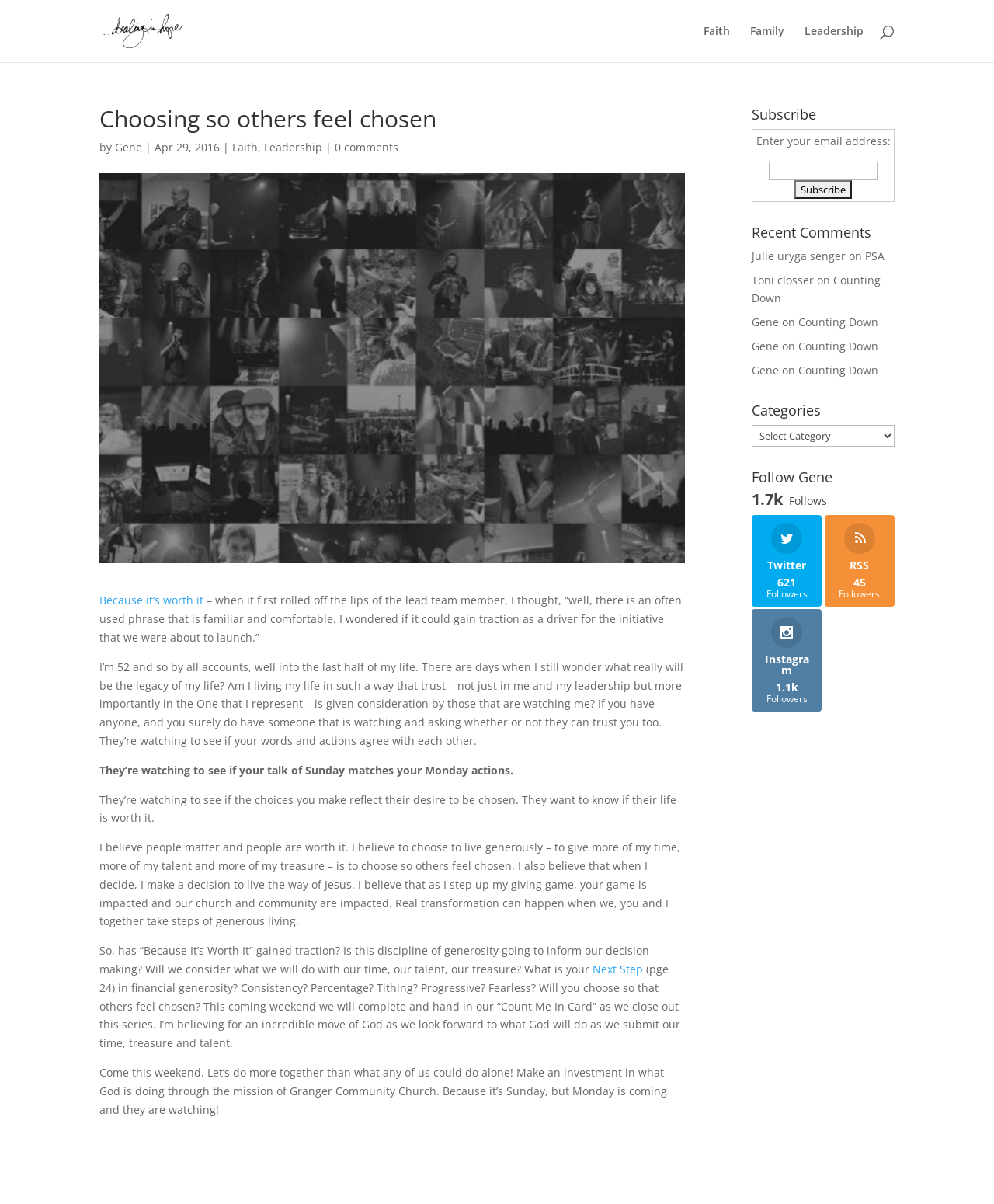How many recent comments are shown on the website?
Refer to the image and provide a one-word or short phrase answer.

5